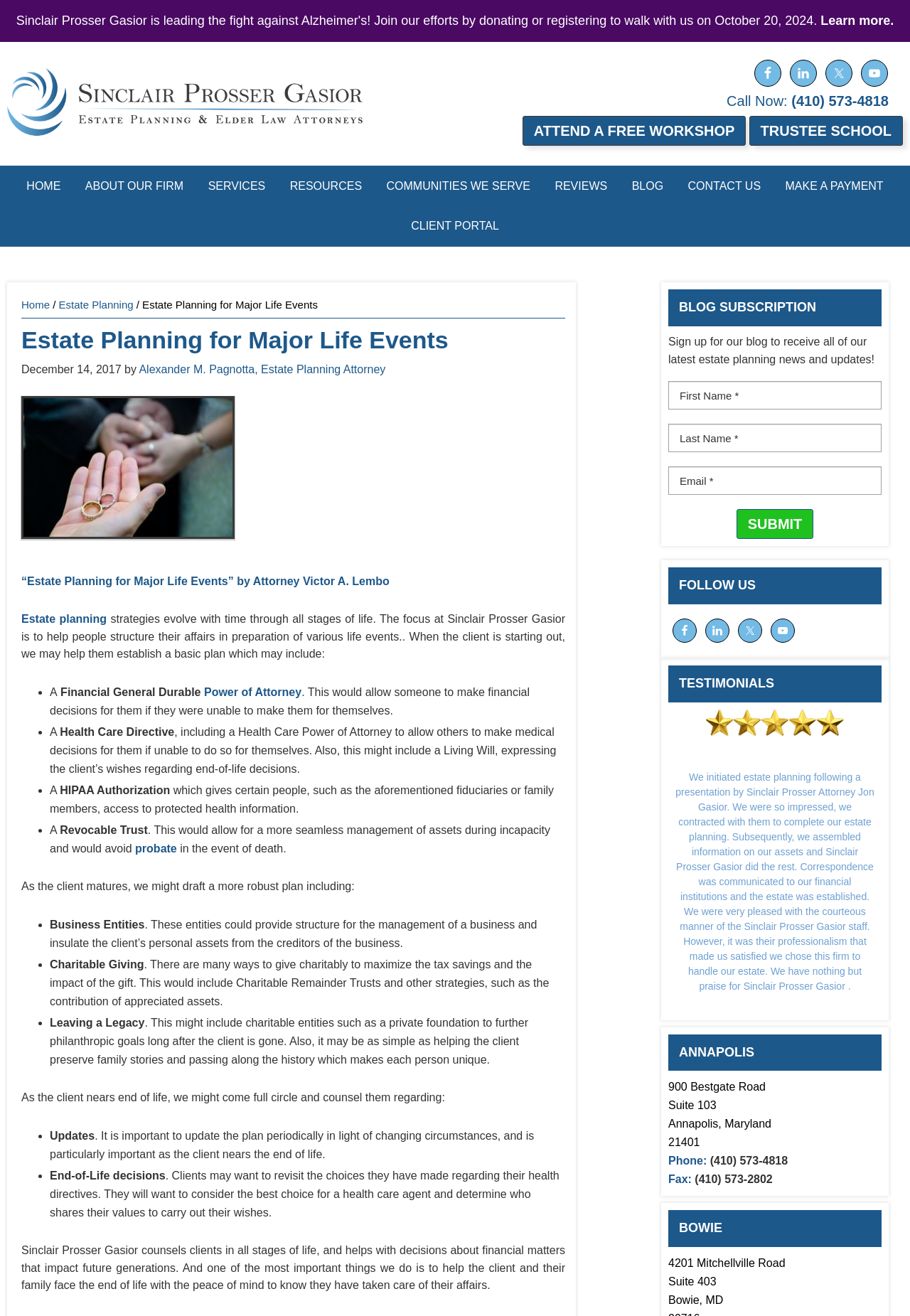Please find and generate the text of the main header of the webpage.

Estate Planning for Major Life Events